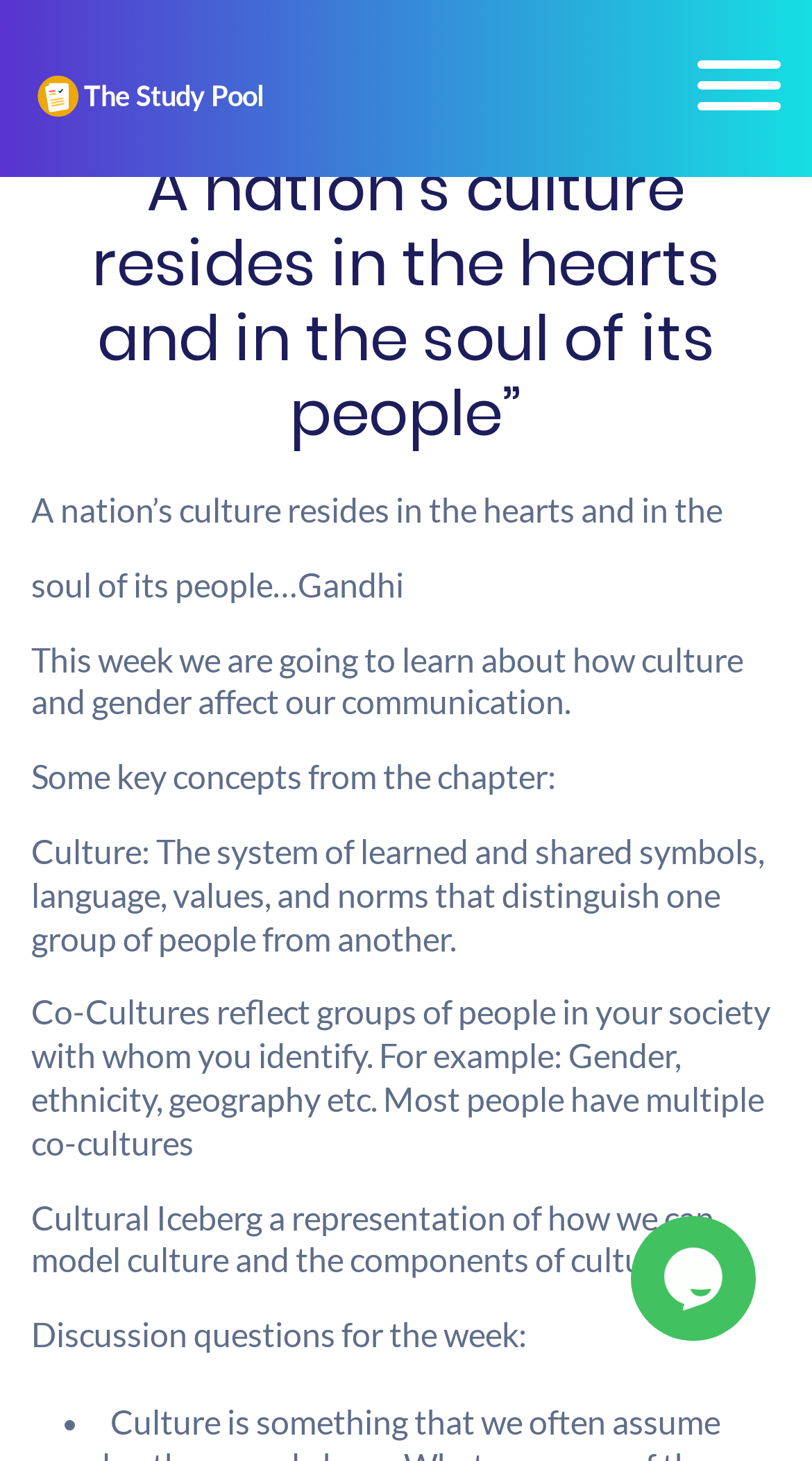Please determine the headline of the webpage and provide its content.

“A nation’s culture resides in the hearts and in the soul of its people”